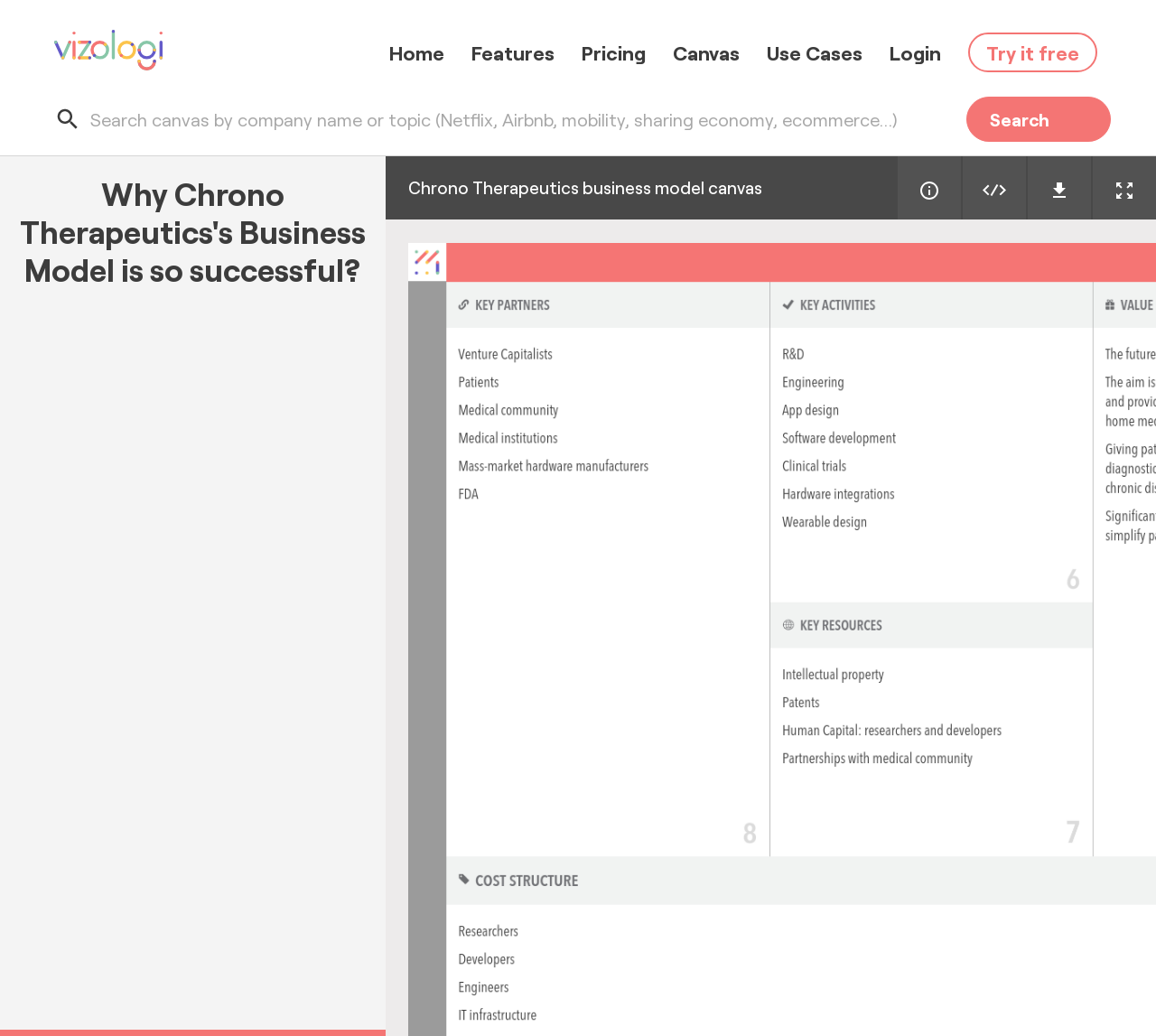What is the last link on the top navigation bar? Based on the image, give a response in one word or a short phrase.

Try it free